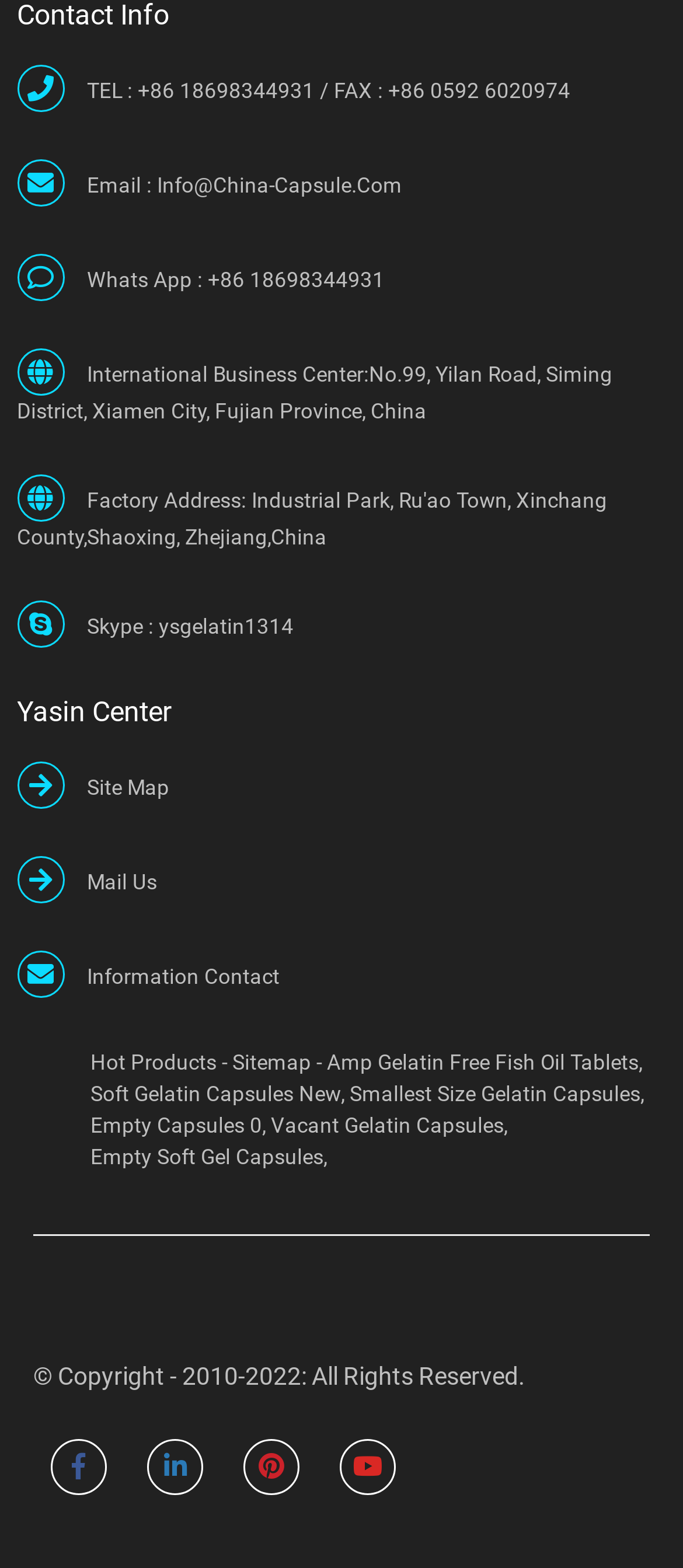Using the webpage screenshot, locate the HTML element that fits the following description and provide its bounding box: "Gelatin Free Fish Oil Tablets".

[0.553, 0.667, 0.935, 0.687]